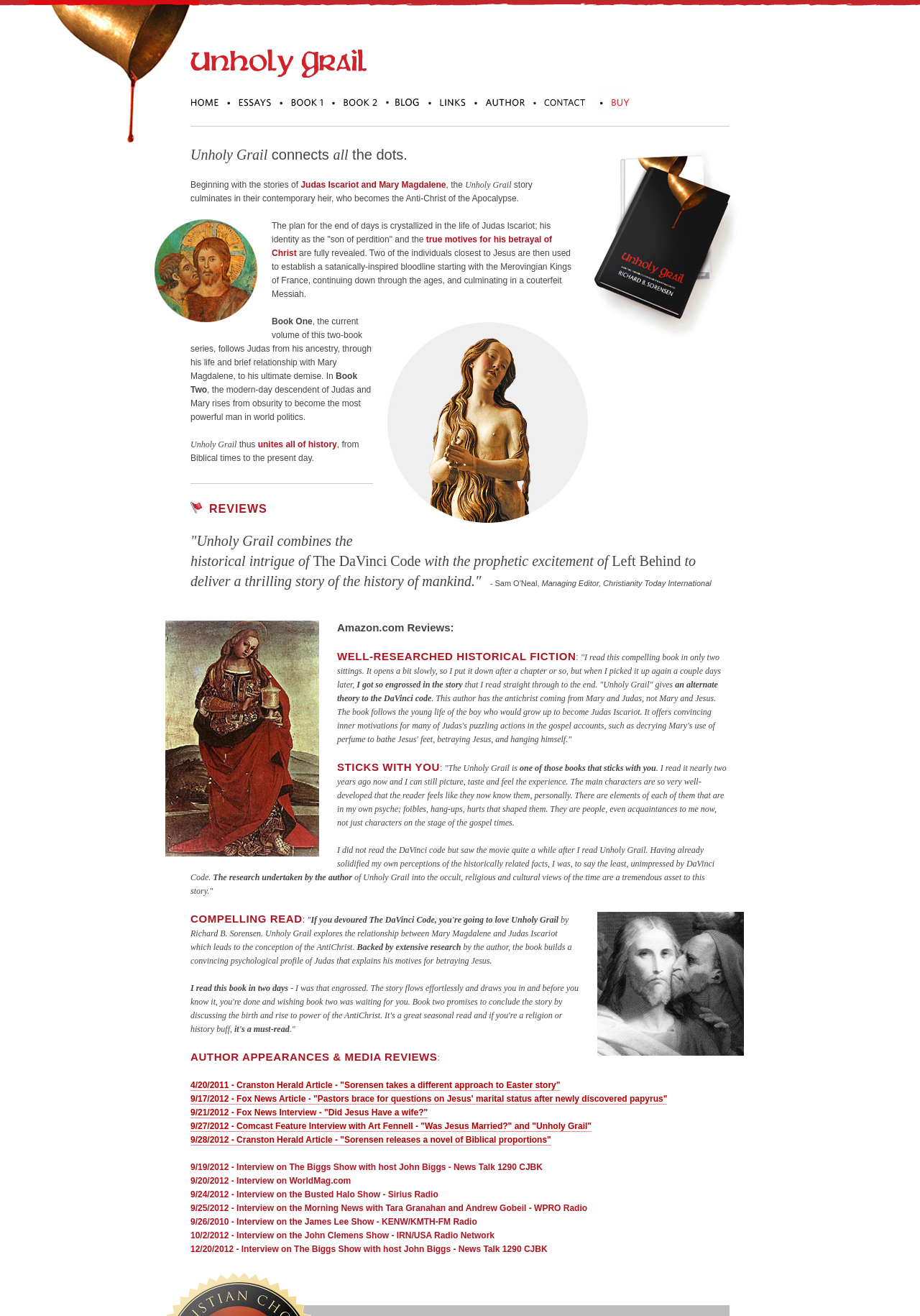Using the provided description alt="Buy" name="nav-buy", find the bounding box coordinates for the UI element. Provide the coordinates in (top-left x, top-left y, bottom-right x, bottom-right y) format, ensuring all values are between 0 and 1.

[0.646, 0.067, 0.685, 0.092]